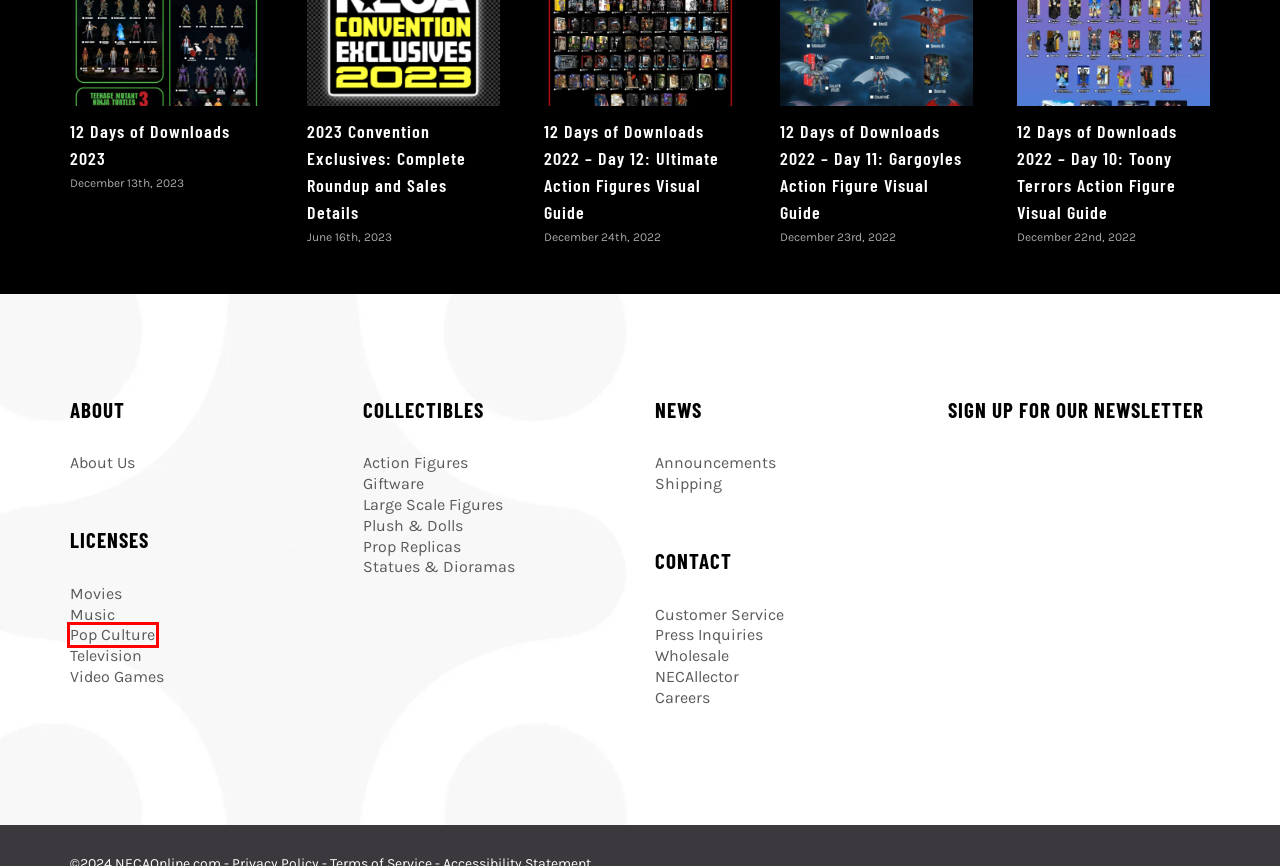You are provided with a screenshot of a webpage that includes a red rectangle bounding box. Please choose the most appropriate webpage description that matches the new webpage after clicking the element within the red bounding box. Here are the candidates:
A. Customer Service – NECAOnline.com
B. Video Games – NECAOnline.com
C. Pop Culture – NECAOnline.com
D. 12 Days of Downloads 2022 – Day 10: Toony Terrors Action Figure Visual Guide – NECAOnline.com
E. Music – NECAOnline.com
F. Upcoming Events › Shipping Date ›  – NECAOnline.com
G. Statues and Dioramas – NECAOnline.com
H. Large-Scale Figures – NECAOnline.com

C